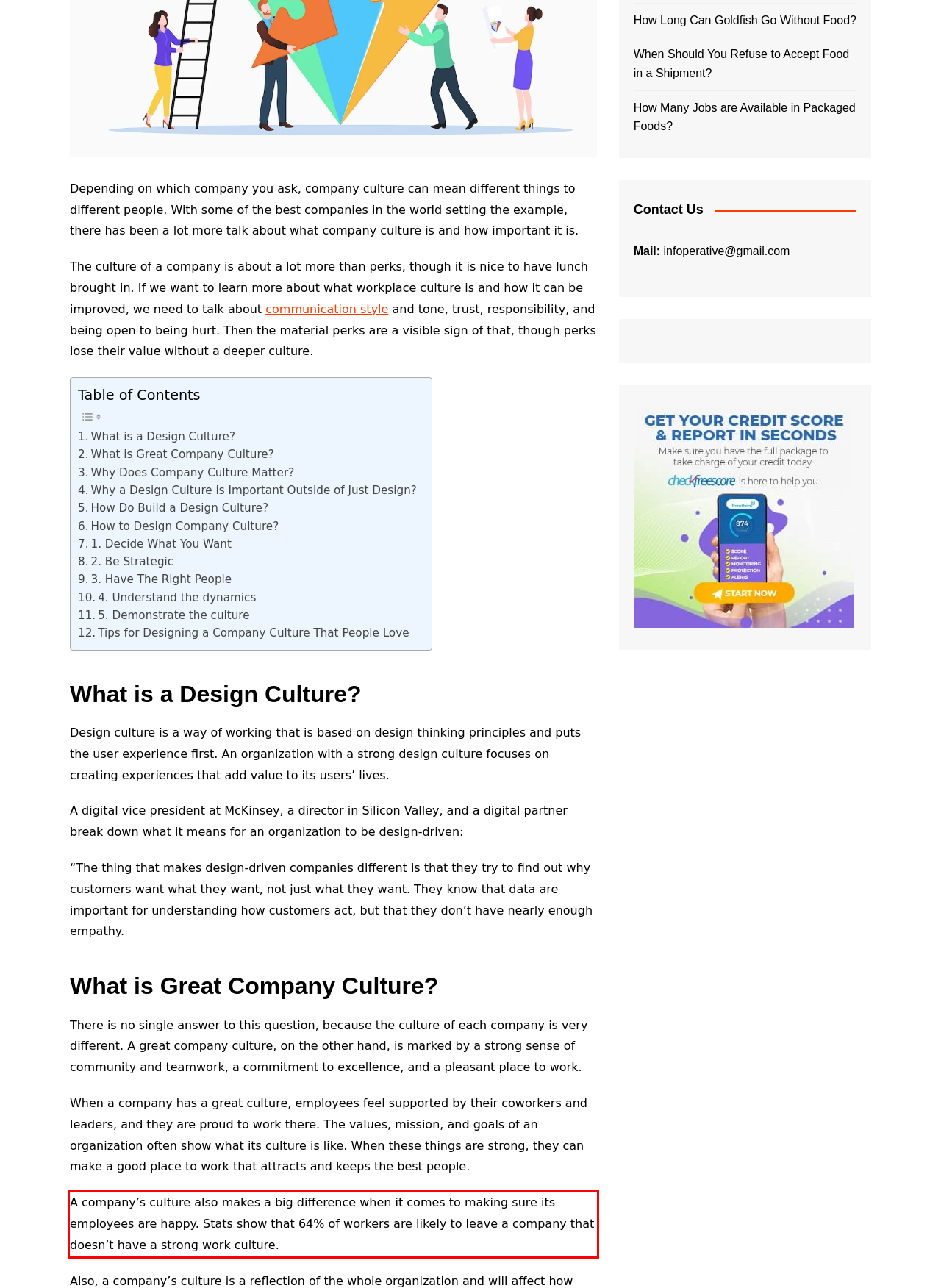By examining the provided screenshot of a webpage, recognize the text within the red bounding box and generate its text content.

A company’s culture also makes a big difference when it comes to making sure its employees are happy. Stats show that 64% of workers are likely to leave a company that doesn’t have a strong work culture.